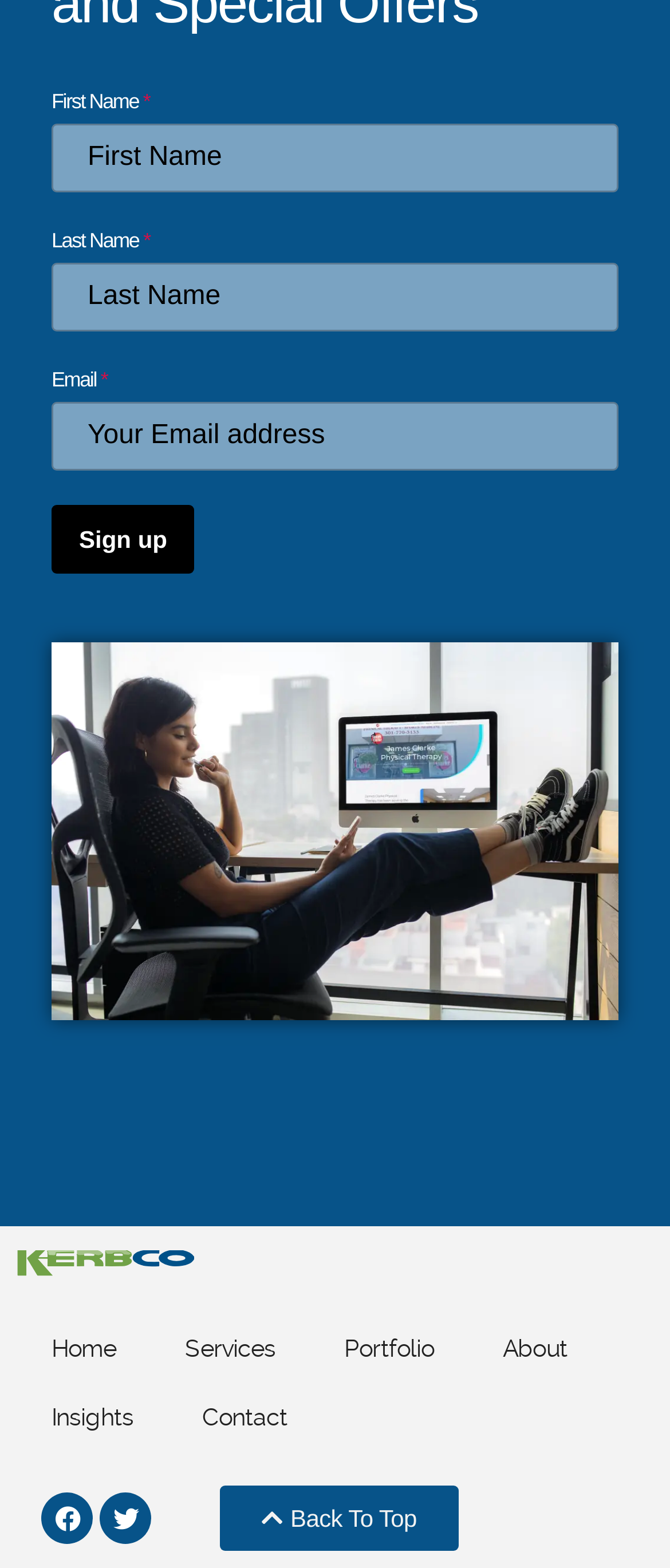How many input fields are required?
Look at the screenshot and respond with one word or a short phrase.

3